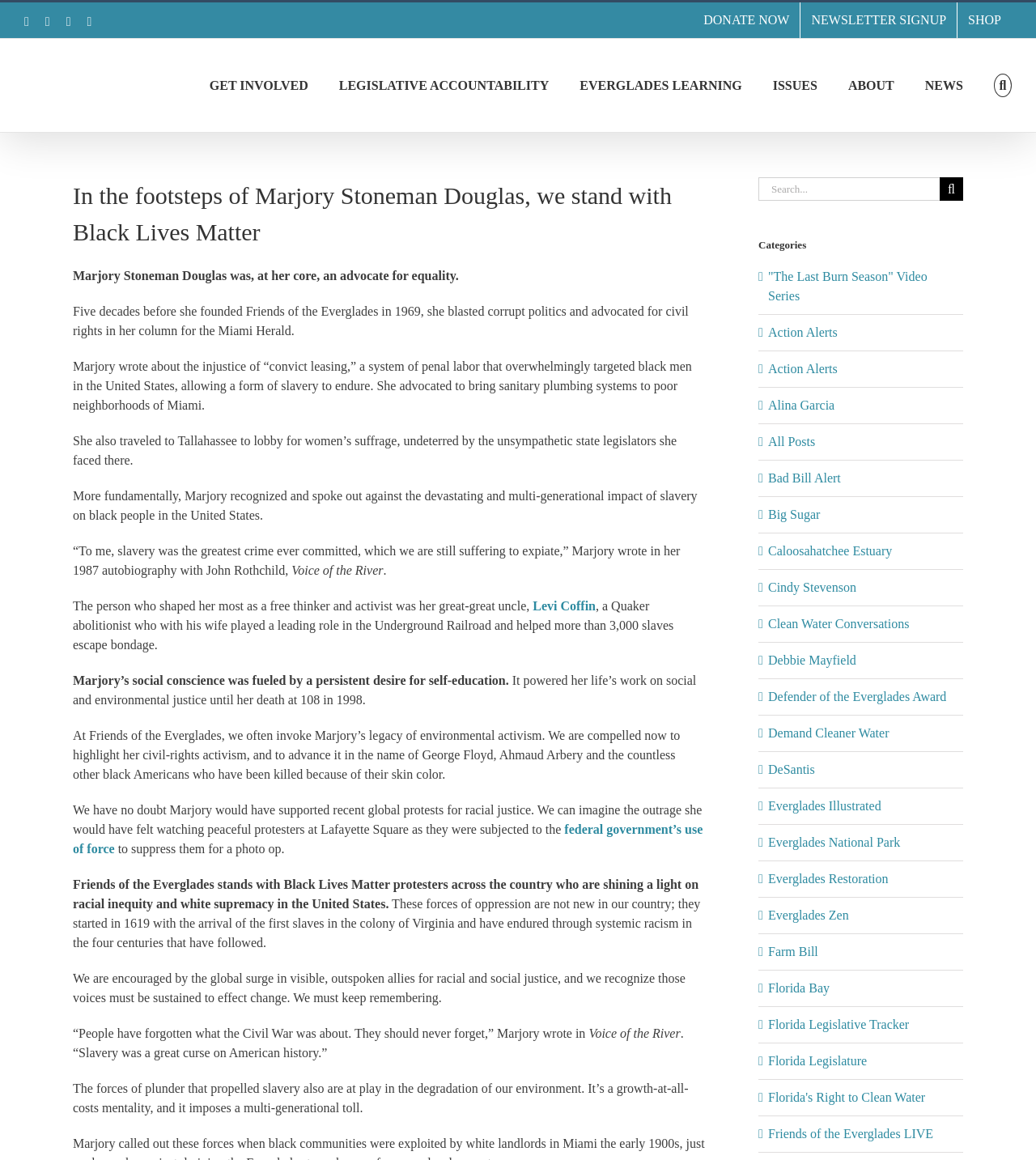What is the name of the organization?
Refer to the image and offer an in-depth and detailed answer to the question.

I found the answer by looking at the logo and the text surrounding it, which mentions 'Friends of the Everglades' as the organization's name.